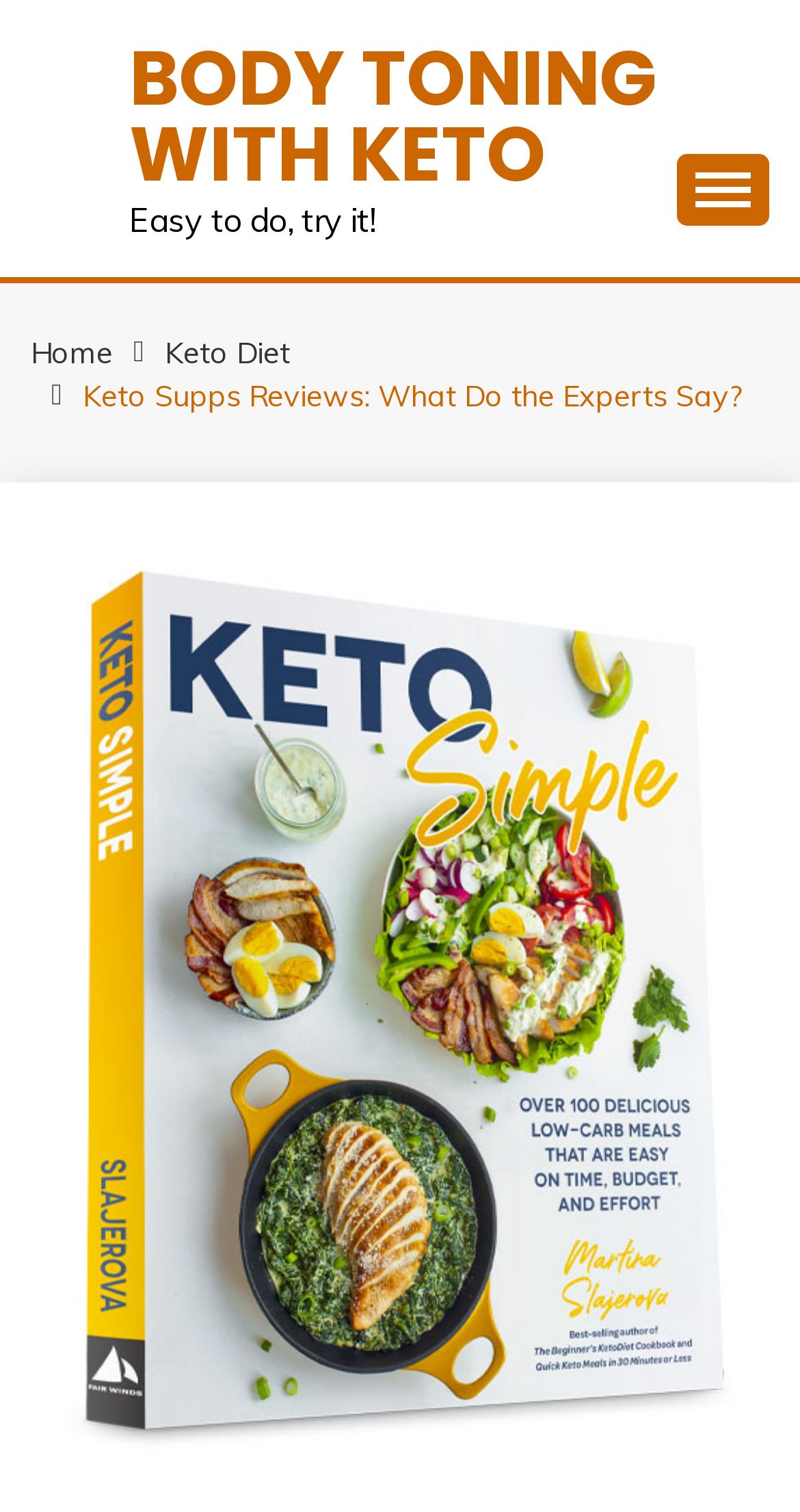Describe all the significant parts and information present on the webpage.

The webpage is about Keto Supps Reviews, specifically focusing on what experts say about body toning with Keto. 

At the top of the page, there is a prominent link with the text "BODY TONING WITH KETO". Below this link, there is a short phrase "Easy to do, try it!" in static text. 

To the right of these elements, there is a button with no text, which controls the primary menu. 

On the top-right corner of the page, there is a navigation section labeled "Breadcrumbs" that contains three links: "Home", "Keto Diet", and "Keto Supps Reviews: What Do the Experts Say?". 

Additionally, there is a small icon link, represented by a Unicode character, located at the bottom-right corner of the page.